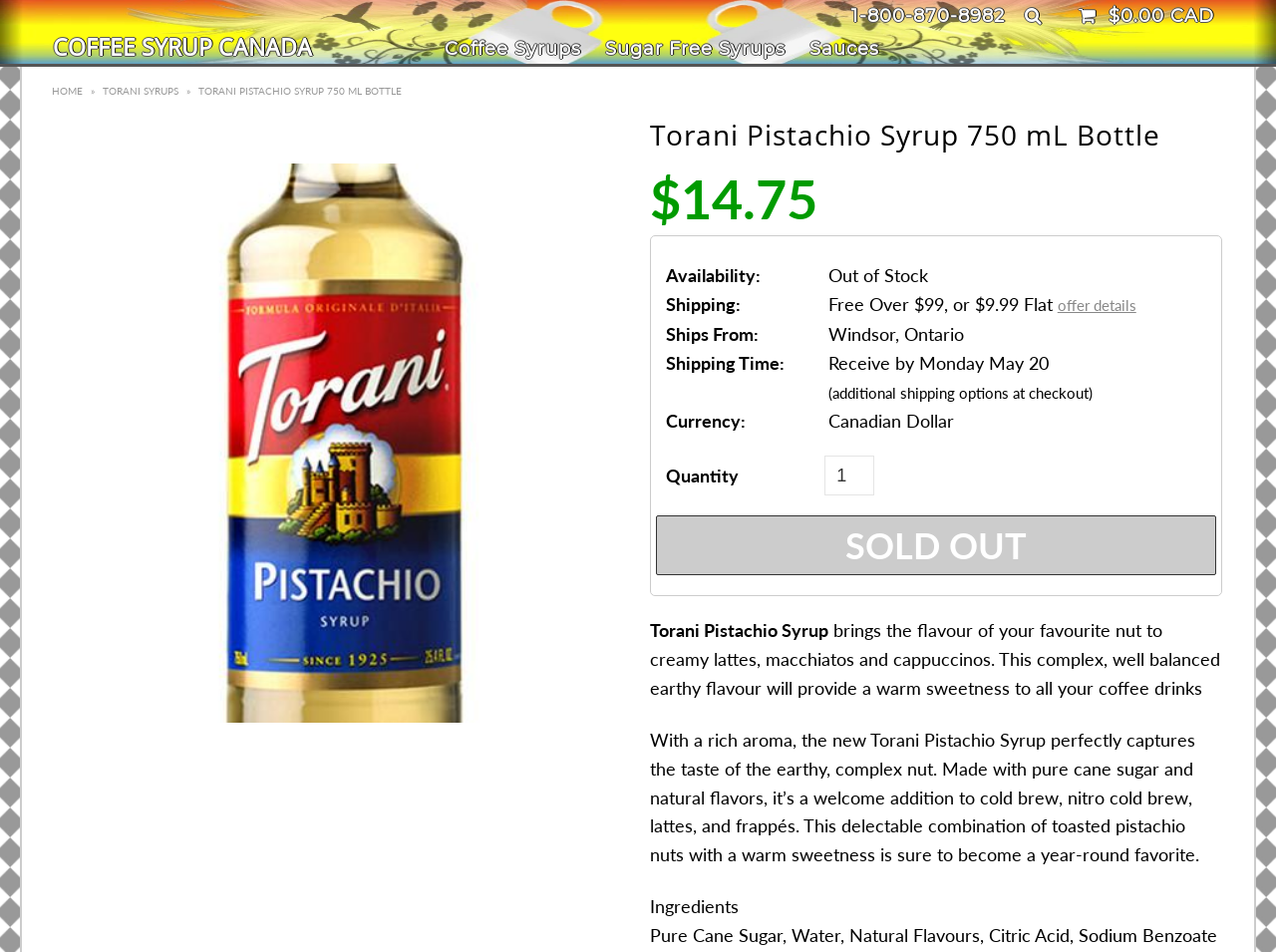Please identify the bounding box coordinates of the element's region that should be clicked to execute the following instruction: "Call customer service". The bounding box coordinates must be four float numbers between 0 and 1, i.e., [left, top, right, bottom].

[0.667, 0.005, 0.787, 0.028]